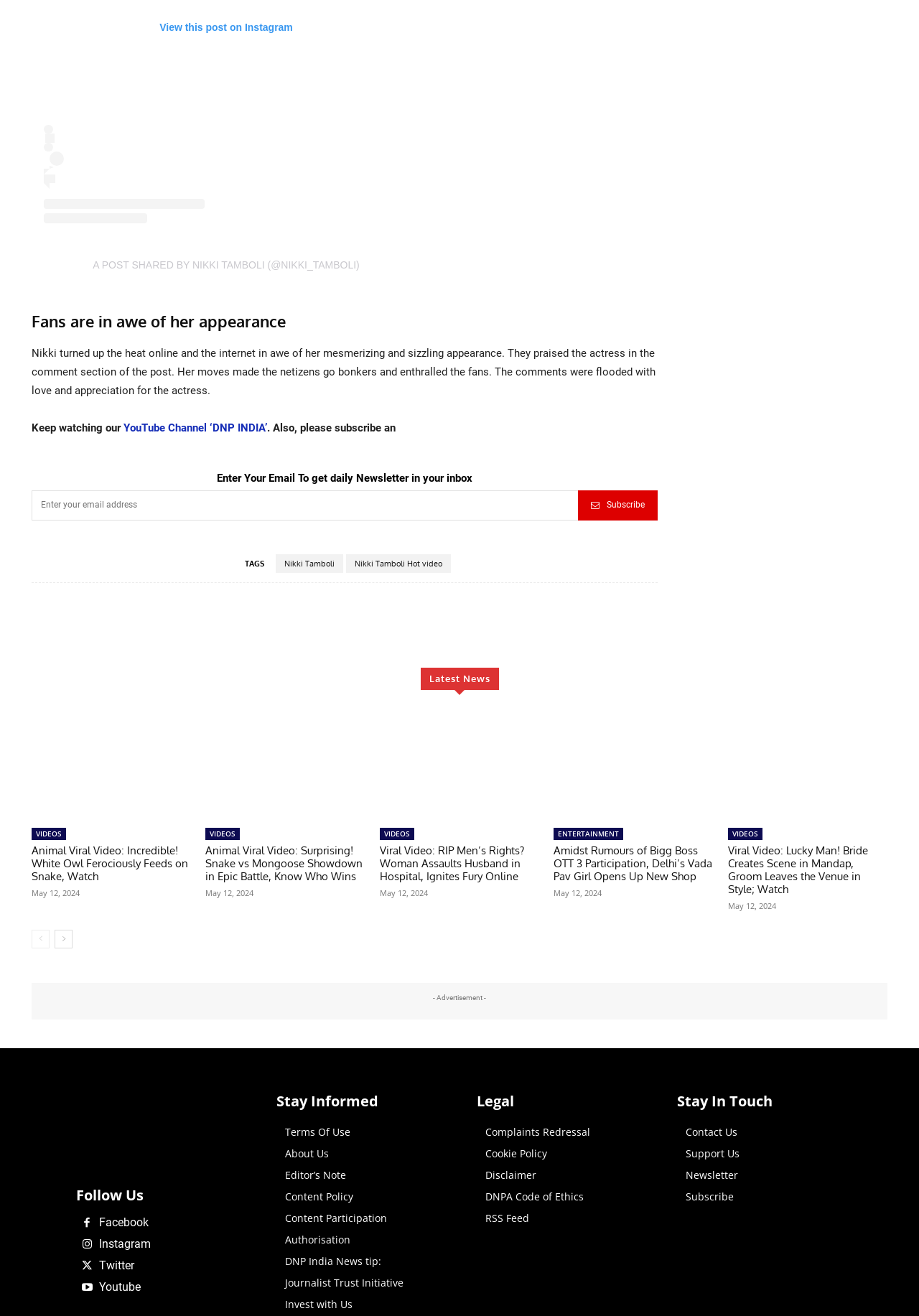Based on what you see in the screenshot, provide a thorough answer to this question: What can be done with the email textbox?

The email textbox is accompanied by a button labeled 'Subscribe' and a heading 'Enter Your Email To get daily Newsletter in your inbox', indicating that the email textbox is used to subscribe to a daily newsletter.